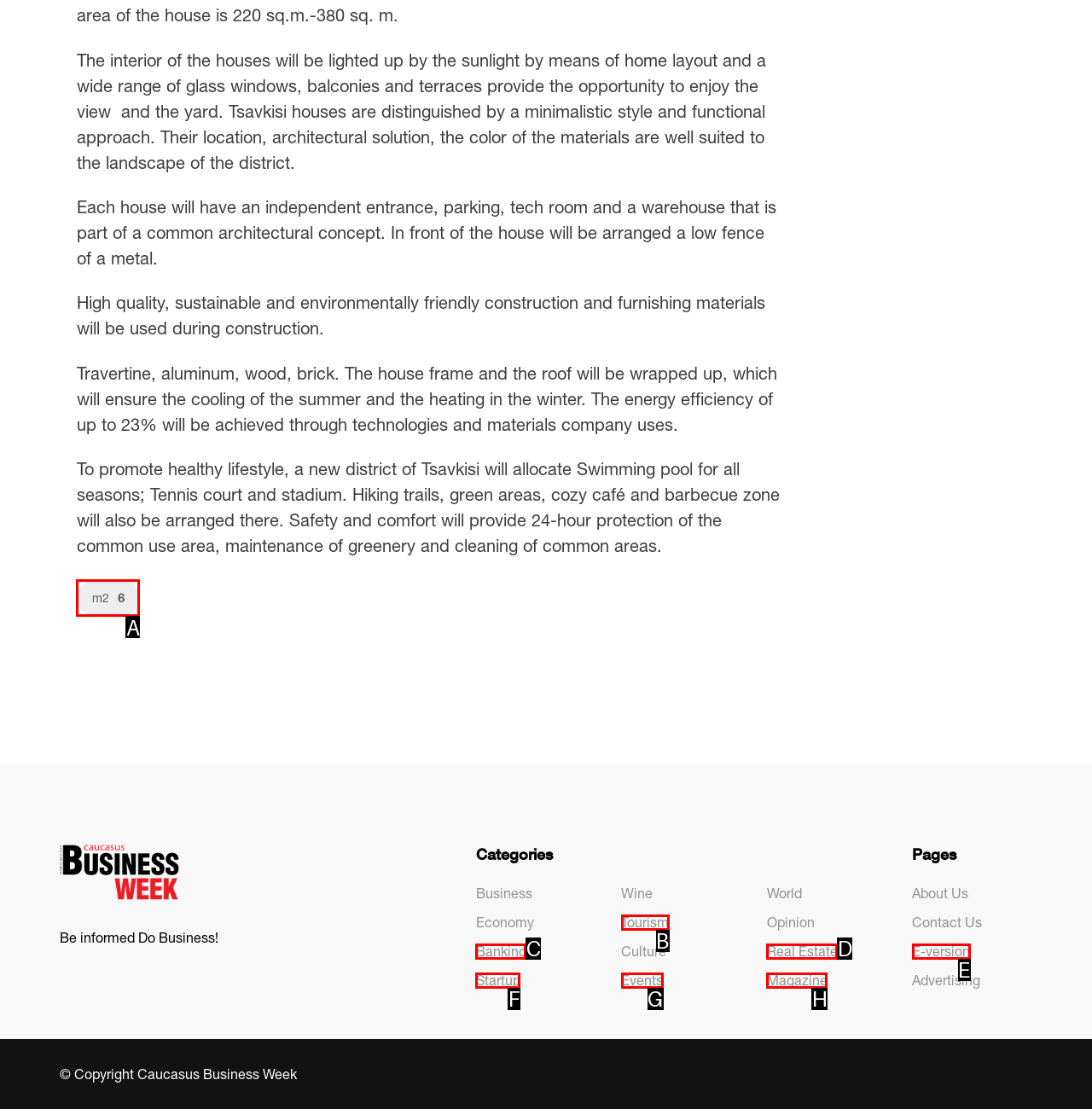Tell me which one HTML element you should click to complete the following task: Learn about the Artist behind the Image
Answer with the option's letter from the given choices directly.

None